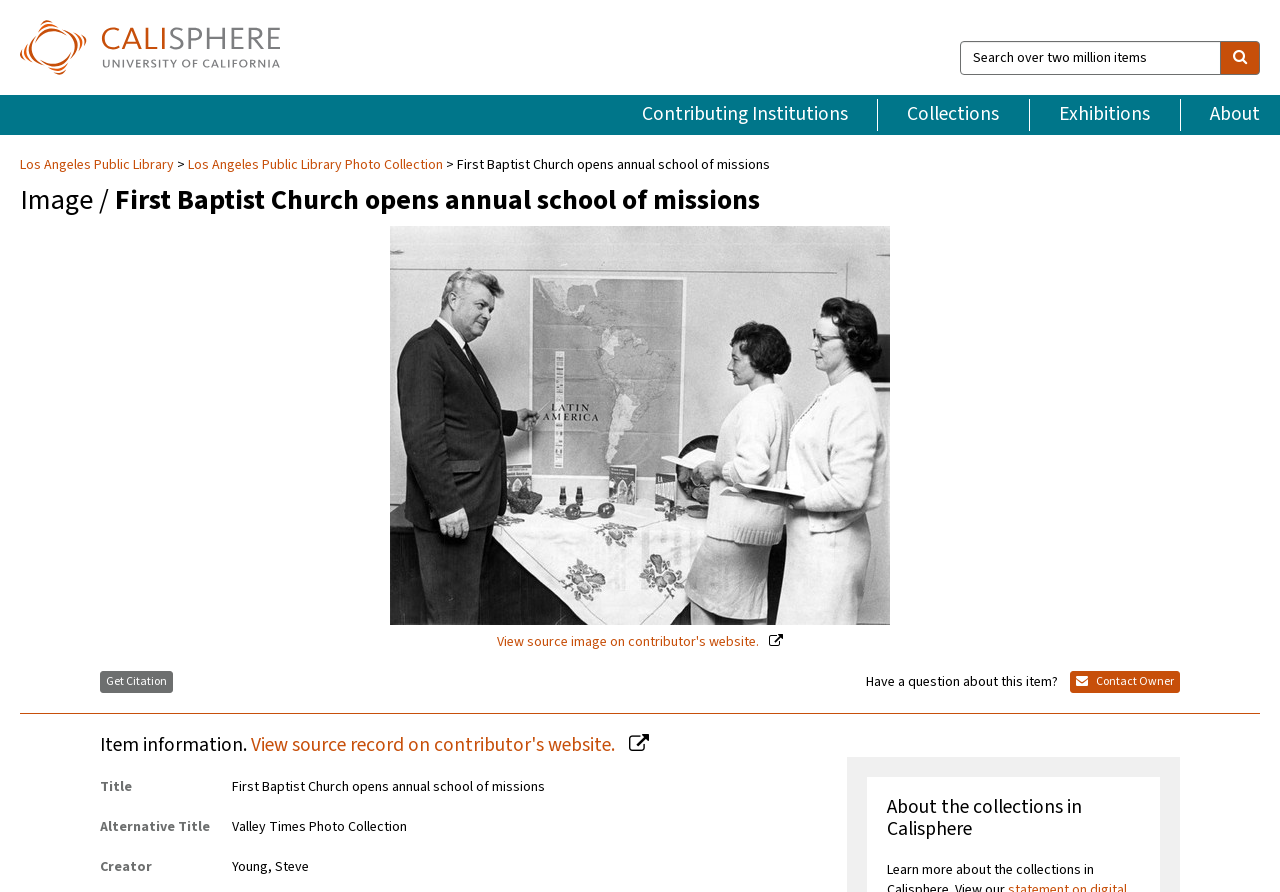Answer the following inquiry with a single word or phrase:
What is the contributor of the photograph?

Los Angeles Public Library